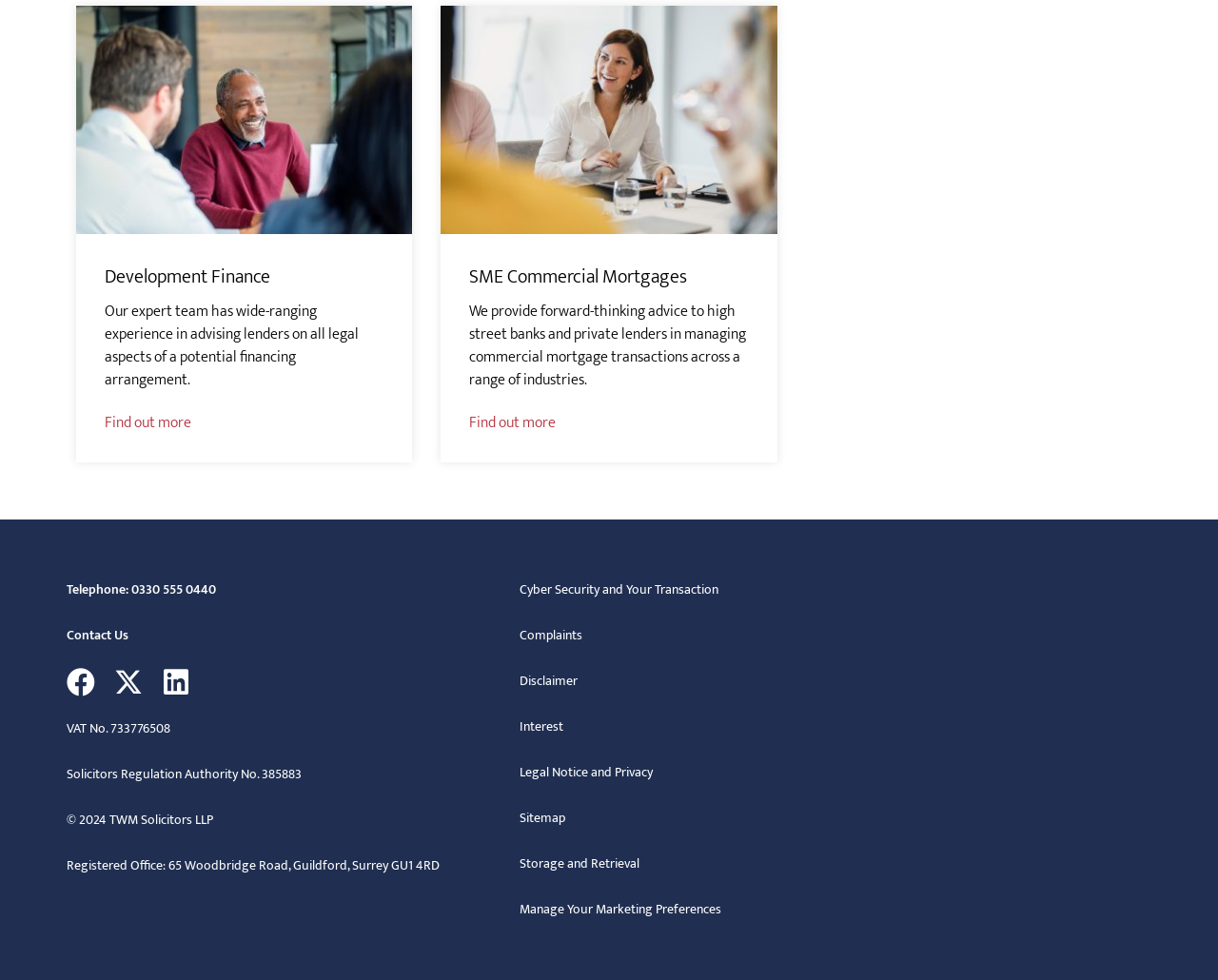Show me the bounding box coordinates of the clickable region to achieve the task as per the instruction: "Click on Business Law".

[0.362, 0.006, 0.638, 0.239]